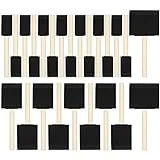Summarize the image with a detailed description that highlights all prominent details.

The image showcases a comprehensive set of foam paint brushes, specifically designed for a variety of artistic applications. This 24-piece kit includes 14 one-inch brushes, 8 two-inch brushes, and 2 three-inch brushes, ensuring users have the right tool for any project. Each brush features a sturdy wooden handle, offering a lightweight yet durable grip that enhances control while painting. The foam brush heads are made from reusable Styrofoam, making them easy to clean after use and efficient for paint absorption. Ideal for crafters of all skill levels—whether beginner, intermediate, or advanced—this versatile set is perfect for intricate details or broader strokes, making it an excellent addition to any art supply collection.